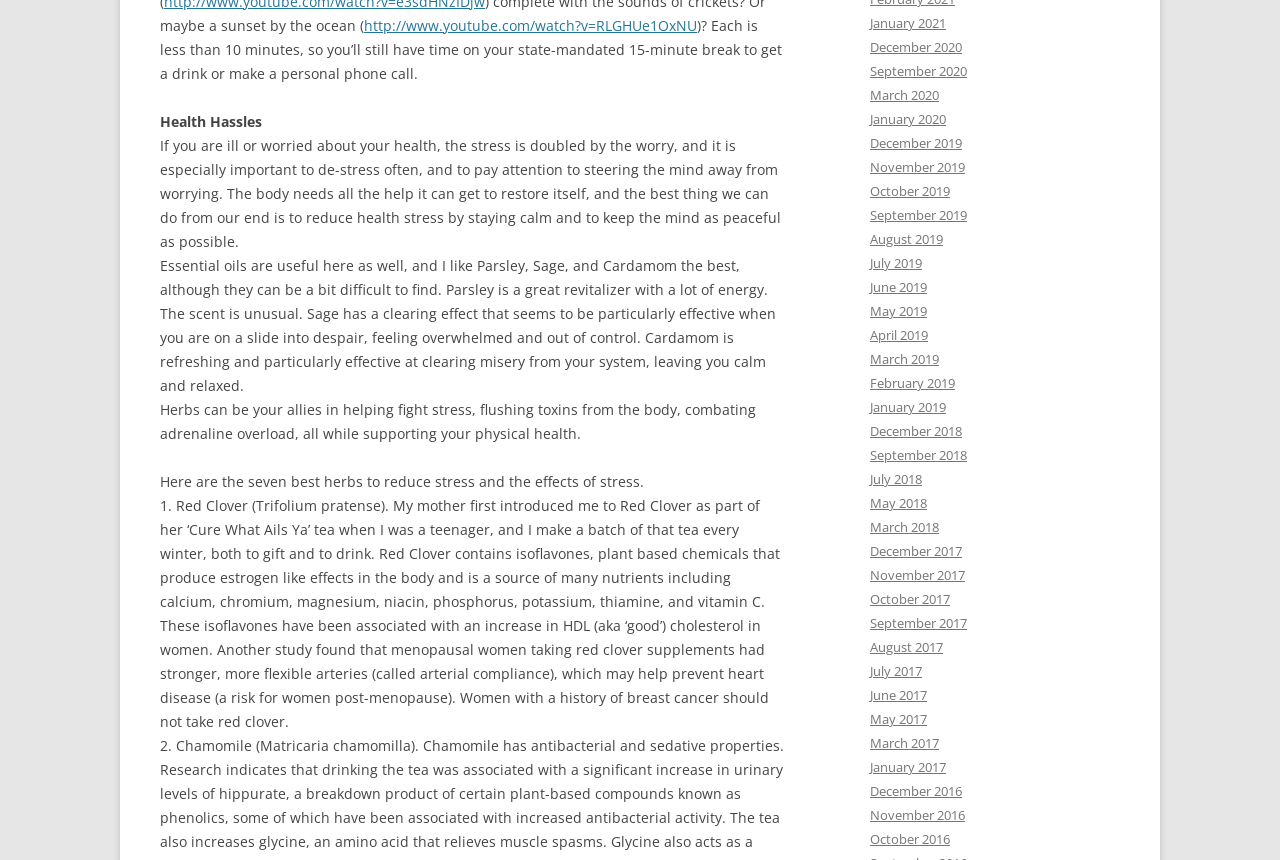Locate the bounding box coordinates of the region to be clicked to comply with the following instruction: "View the archive for January 2021". The coordinates must be four float numbers between 0 and 1, in the form [left, top, right, bottom].

[0.68, 0.017, 0.739, 0.038]